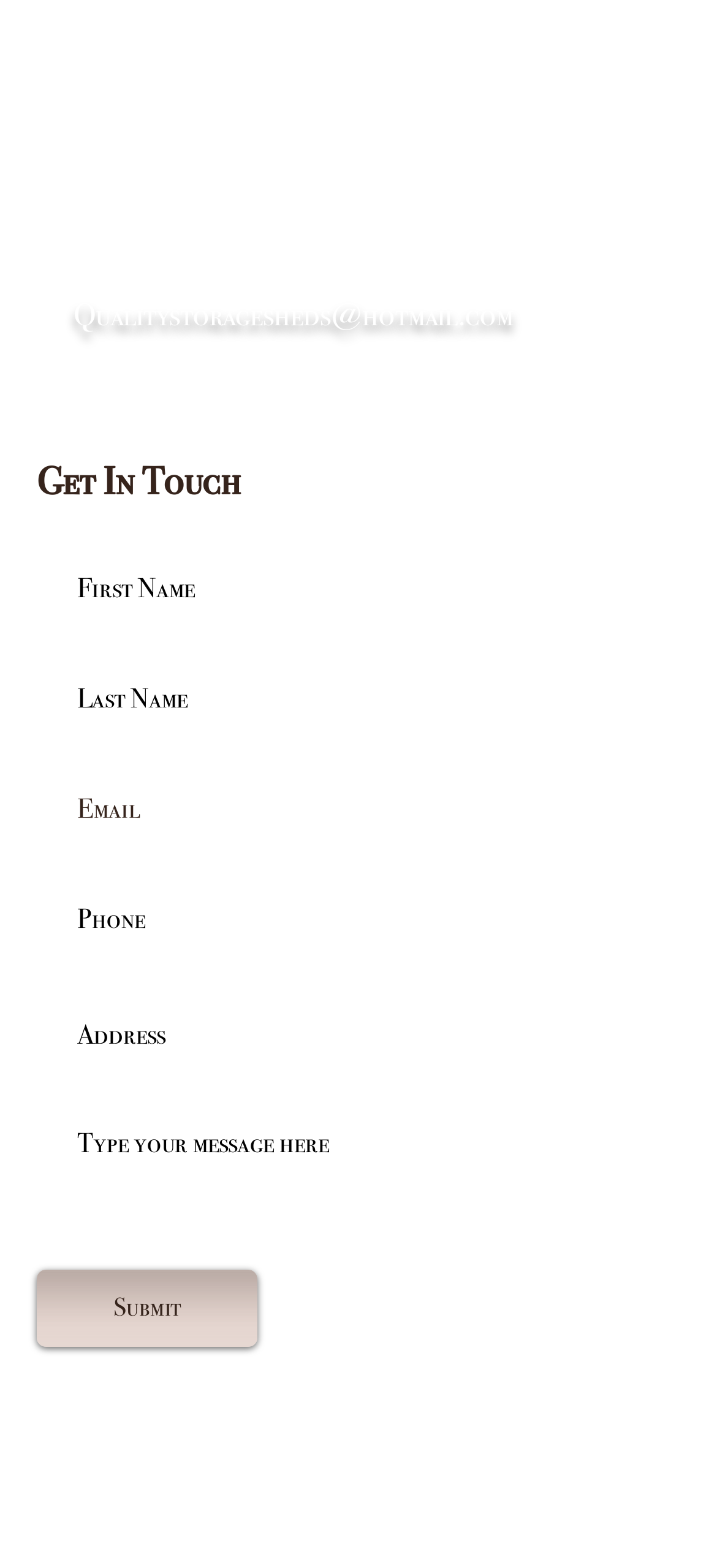Provide a brief response to the question below using one word or phrase:
What is the phone number to call?

480-608-1715